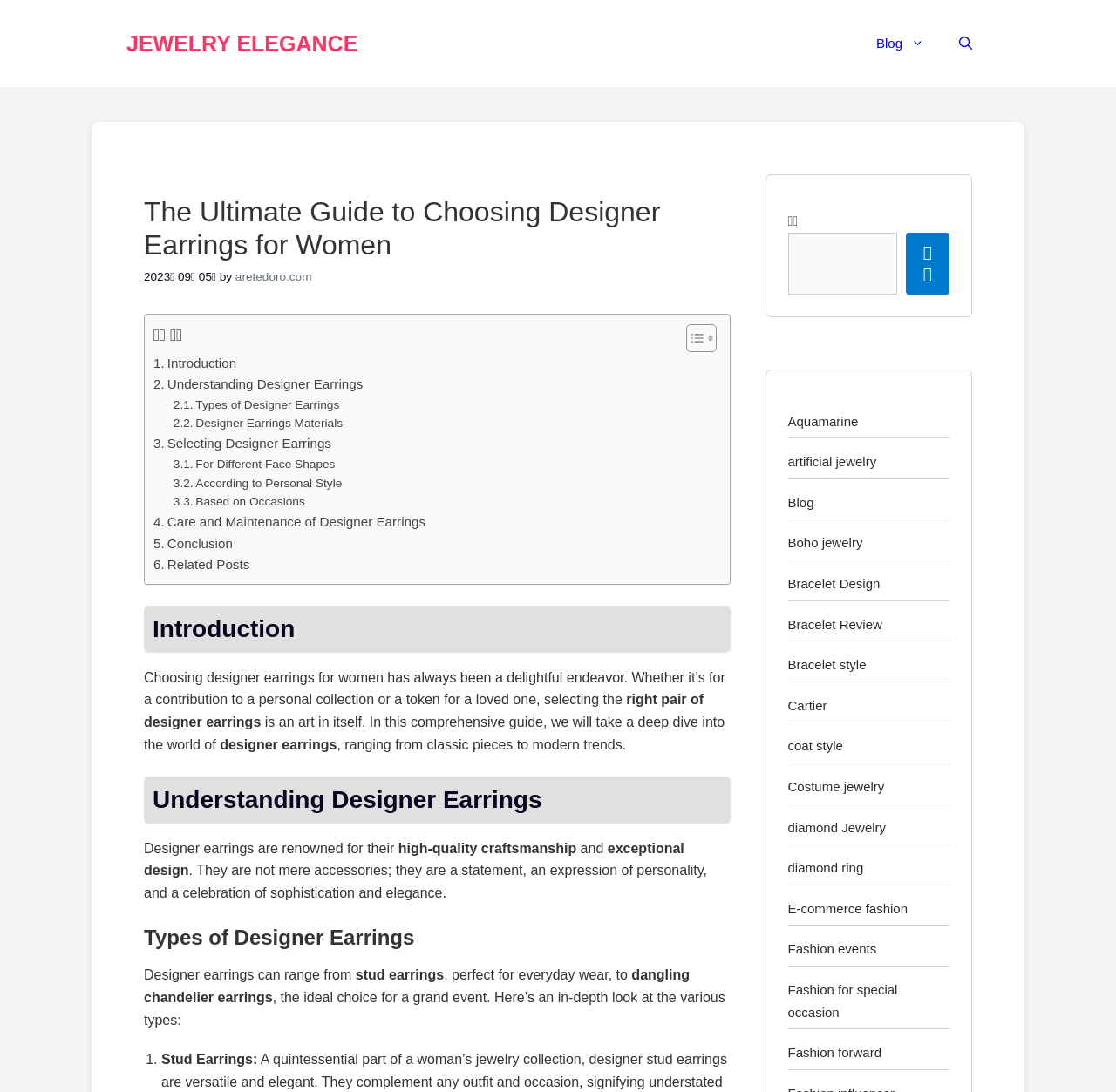How many links are there in the complementary section?
Look at the image and respond to the question as thoroughly as possible.

I counted the number of links in the complementary section, which starts with the link 'Aquamarine' and ends with the link 'Fashion forward', and found that there are 20 links in total.